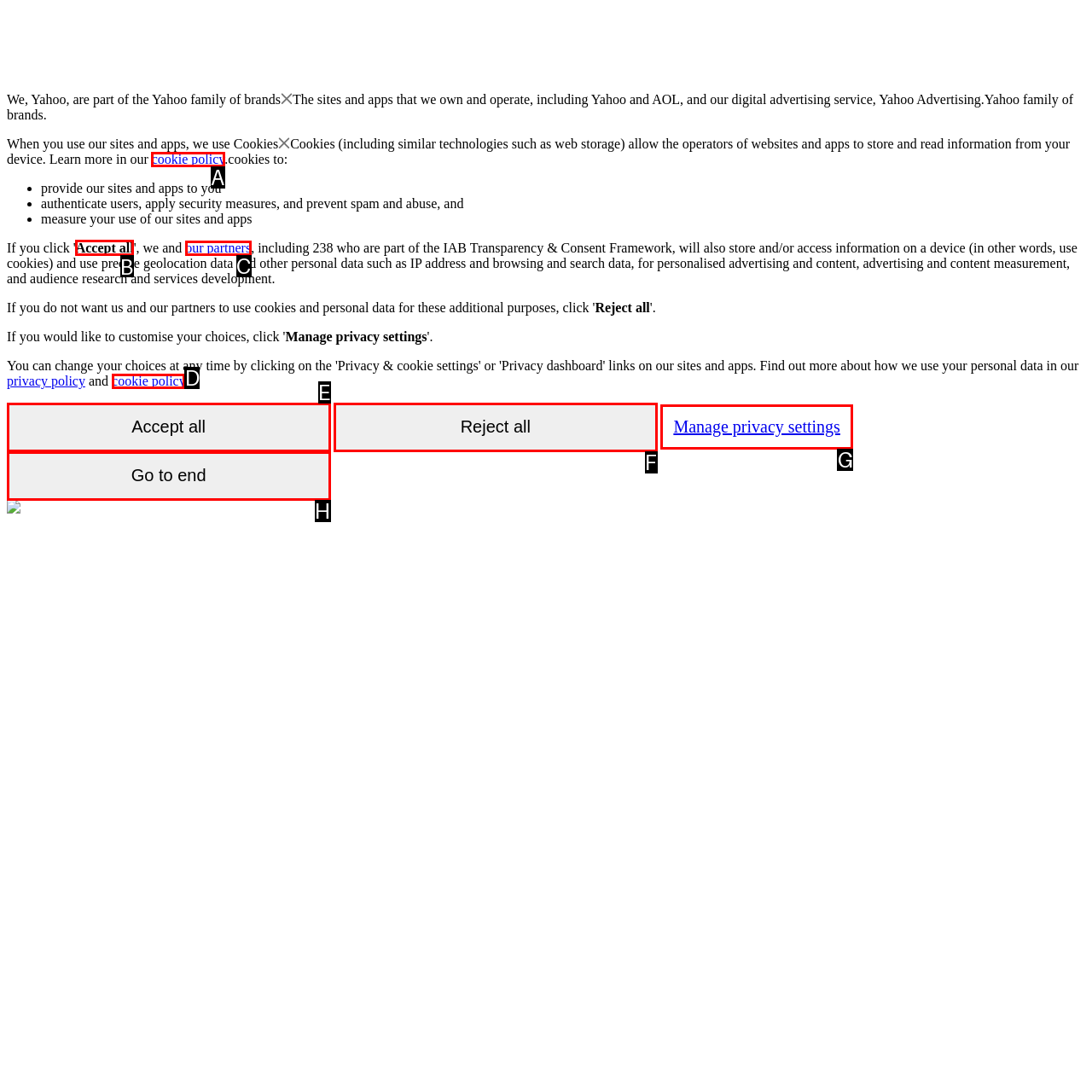Select the letter of the option that should be clicked to achieve the specified task: Click the 'Accept all' button. Respond with just the letter.

B